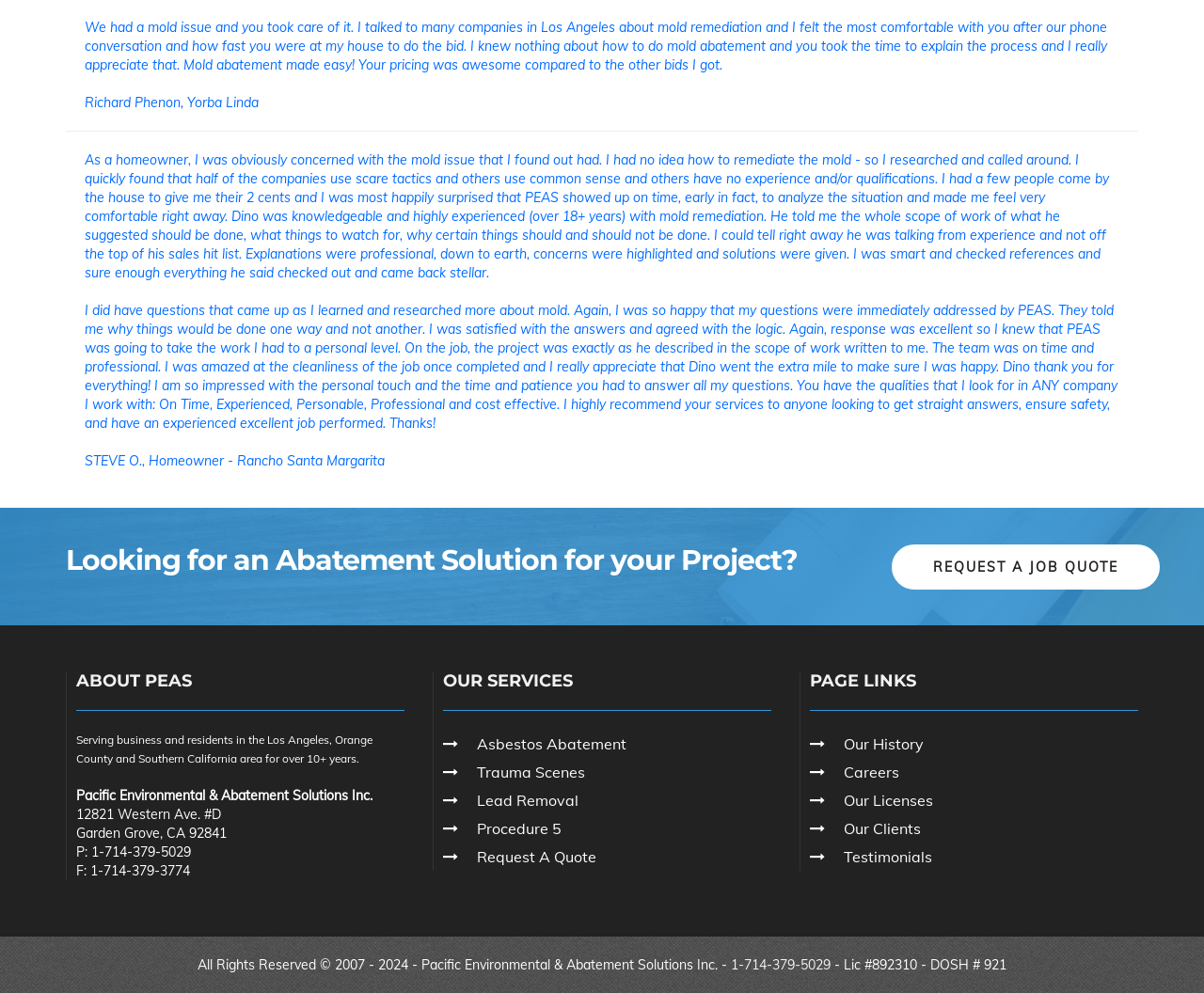Can you pinpoint the bounding box coordinates for the clickable element required for this instruction: "Request a job quote"? The coordinates should be four float numbers between 0 and 1, i.e., [left, top, right, bottom].

[0.74, 0.548, 0.963, 0.593]